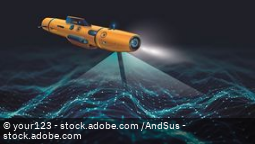Please give a concise answer to this question using a single word or phrase: 
What is hinted at by the intricate patterns beneath the drone?

depths of data and technology